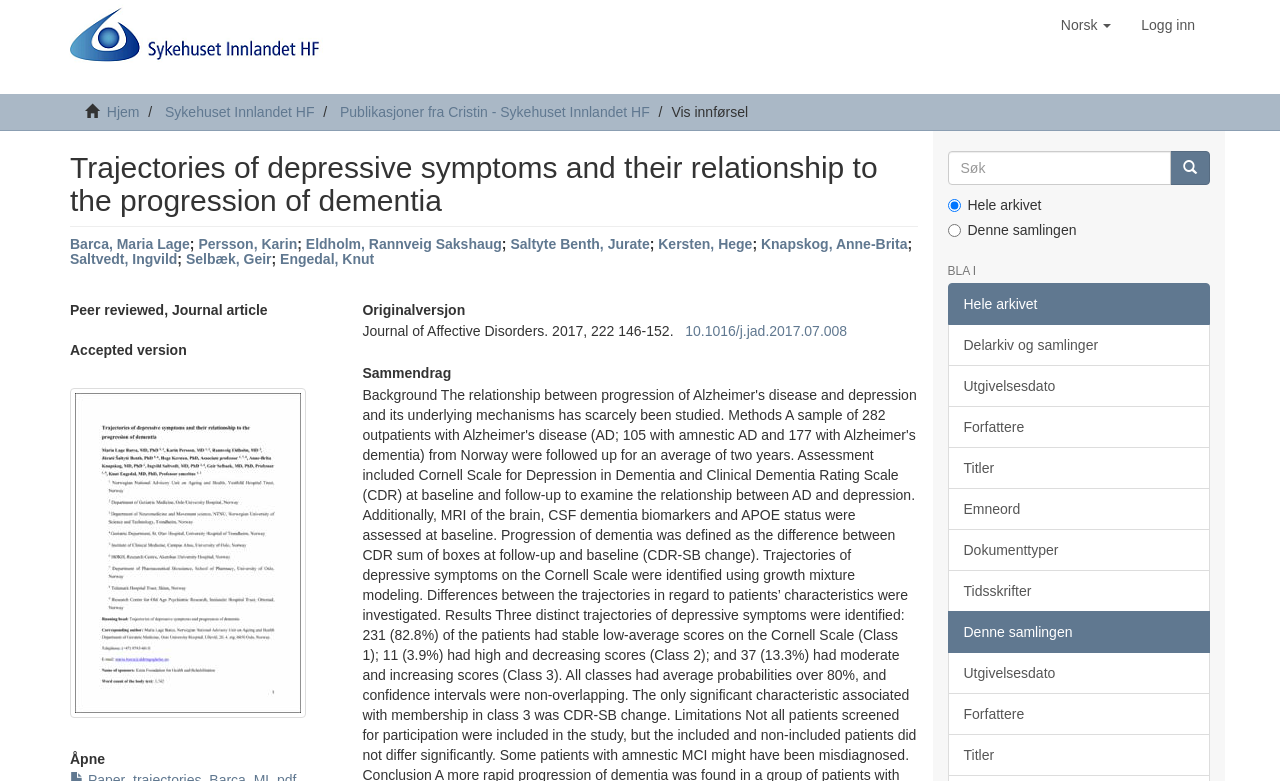Determine the coordinates of the bounding box for the clickable area needed to execute this instruction: "Click the 'Logg inn' button".

[0.88, 0.0, 0.945, 0.064]